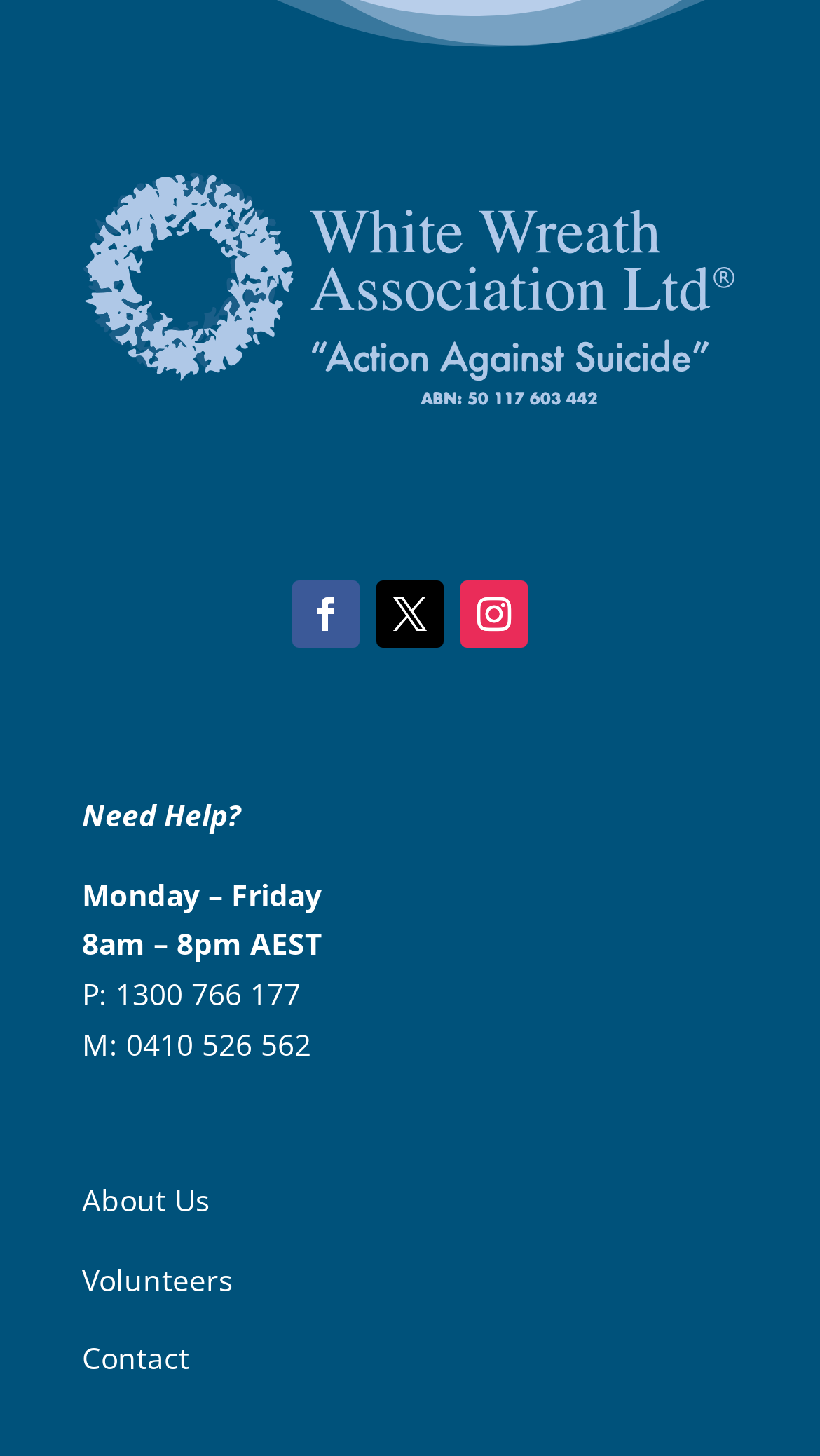Identify the bounding box coordinates of the region I need to click to complete this instruction: "Click the About Us link".

[0.1, 0.81, 0.256, 0.838]